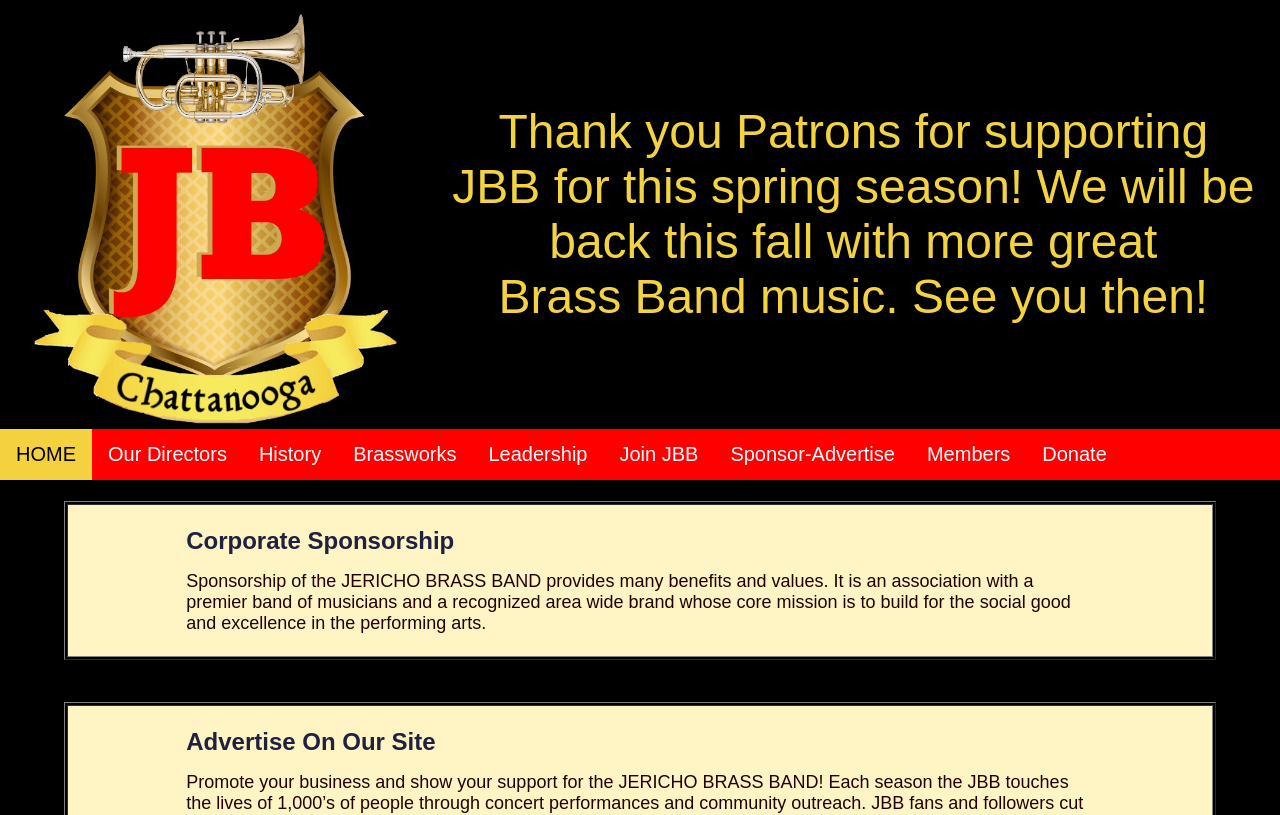What are the different sections of the website?
Using the image as a reference, answer the question with a short word or phrase.

HOME, Our Directors, History, etc.